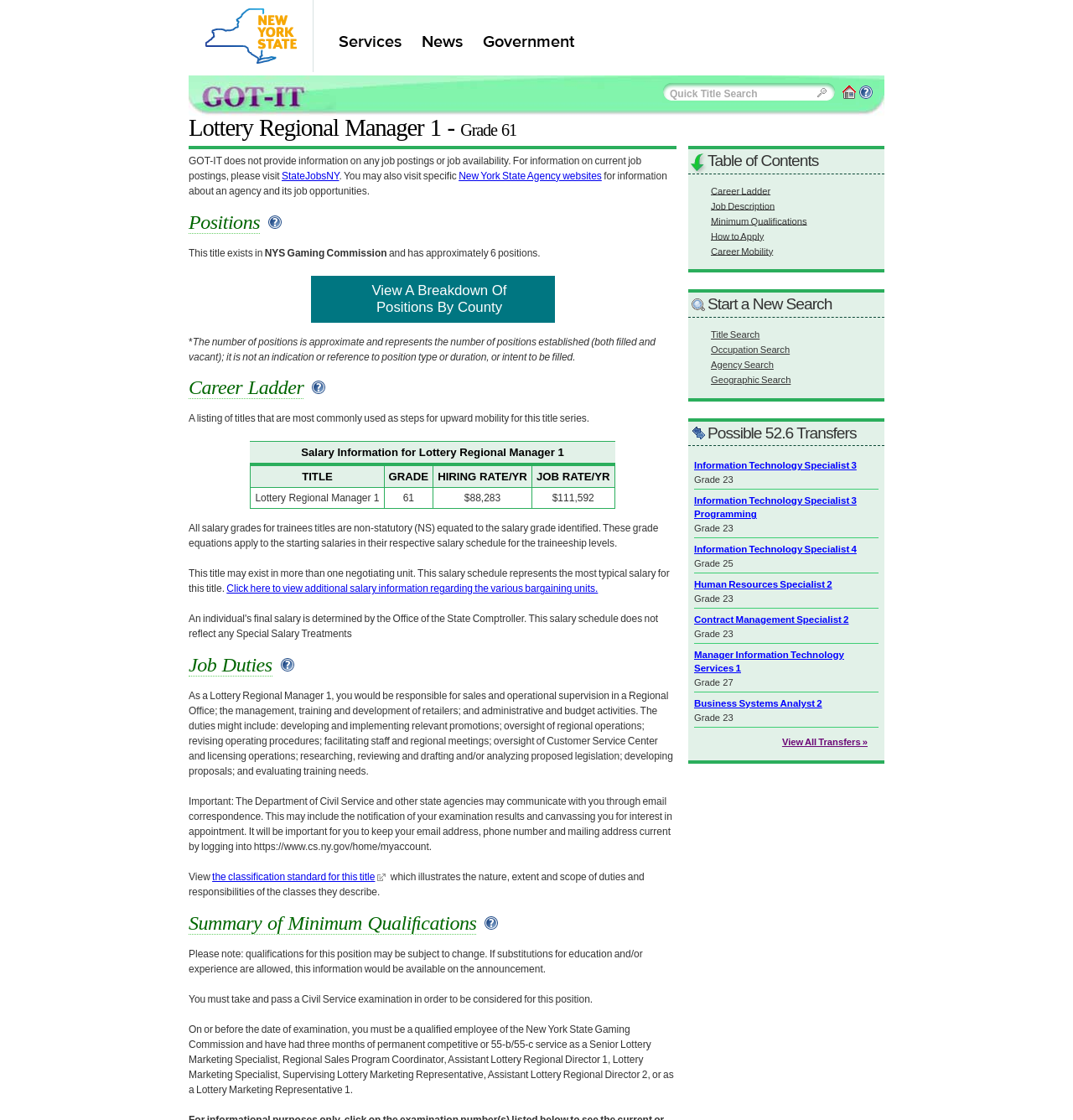Provide the bounding box coordinates for the UI element that is described as: "input value="Quick Title Search" name="txtCriteria"".

[0.624, 0.079, 0.745, 0.089]